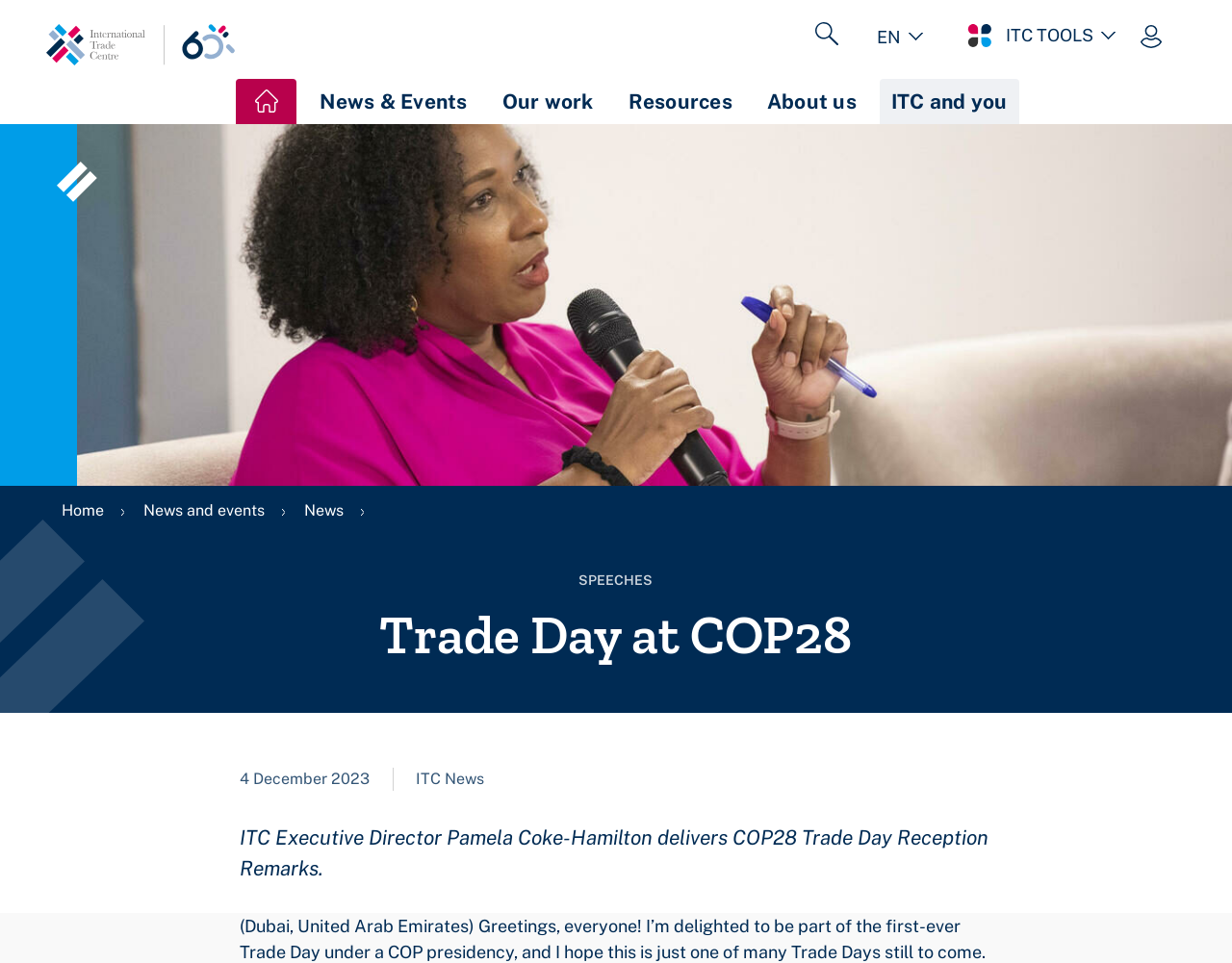Provide a thorough and detailed response to the question by examining the image: 
What is the date of the event?

The webpage explicitly mentions the date '4 December 2023' as the date of the event, which is the COP28 Trade Day Reception.